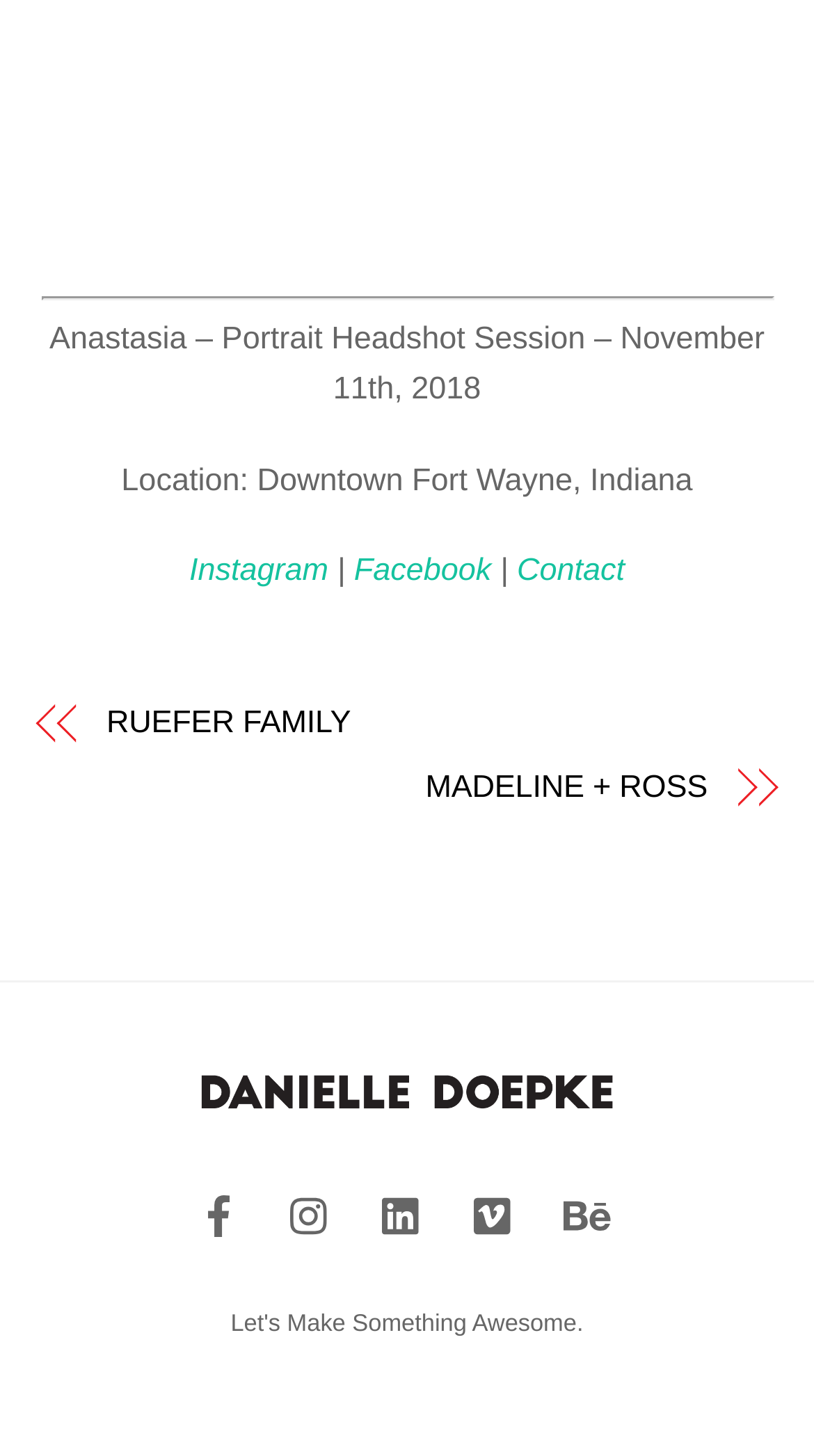What is the name of the person in the portrait headshot session?
Look at the screenshot and respond with a single word or phrase.

Anastasia